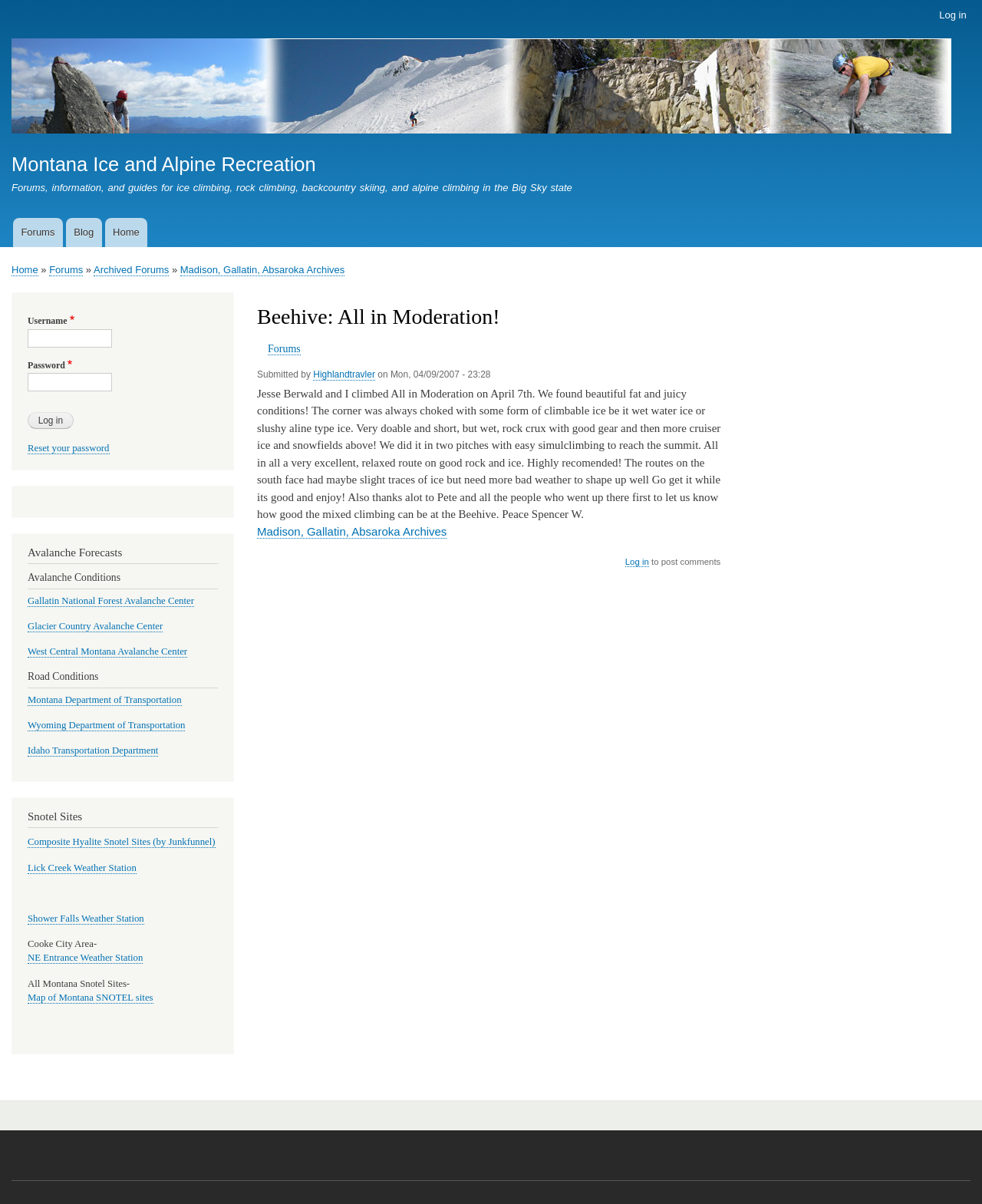Please determine the bounding box coordinates for the UI element described as: "1328".

None